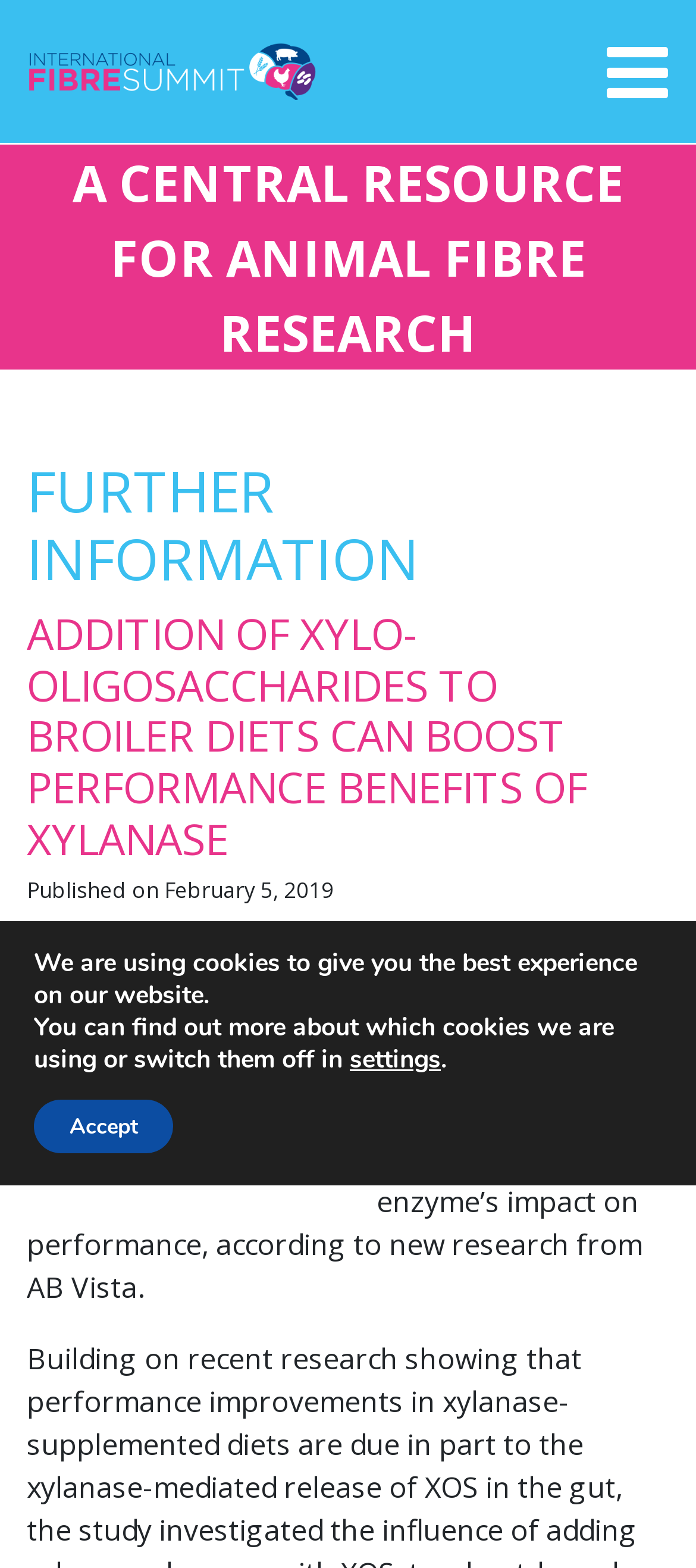What is the purpose of the image?
From the image, respond using a single word or phrase.

Decoration or illustration